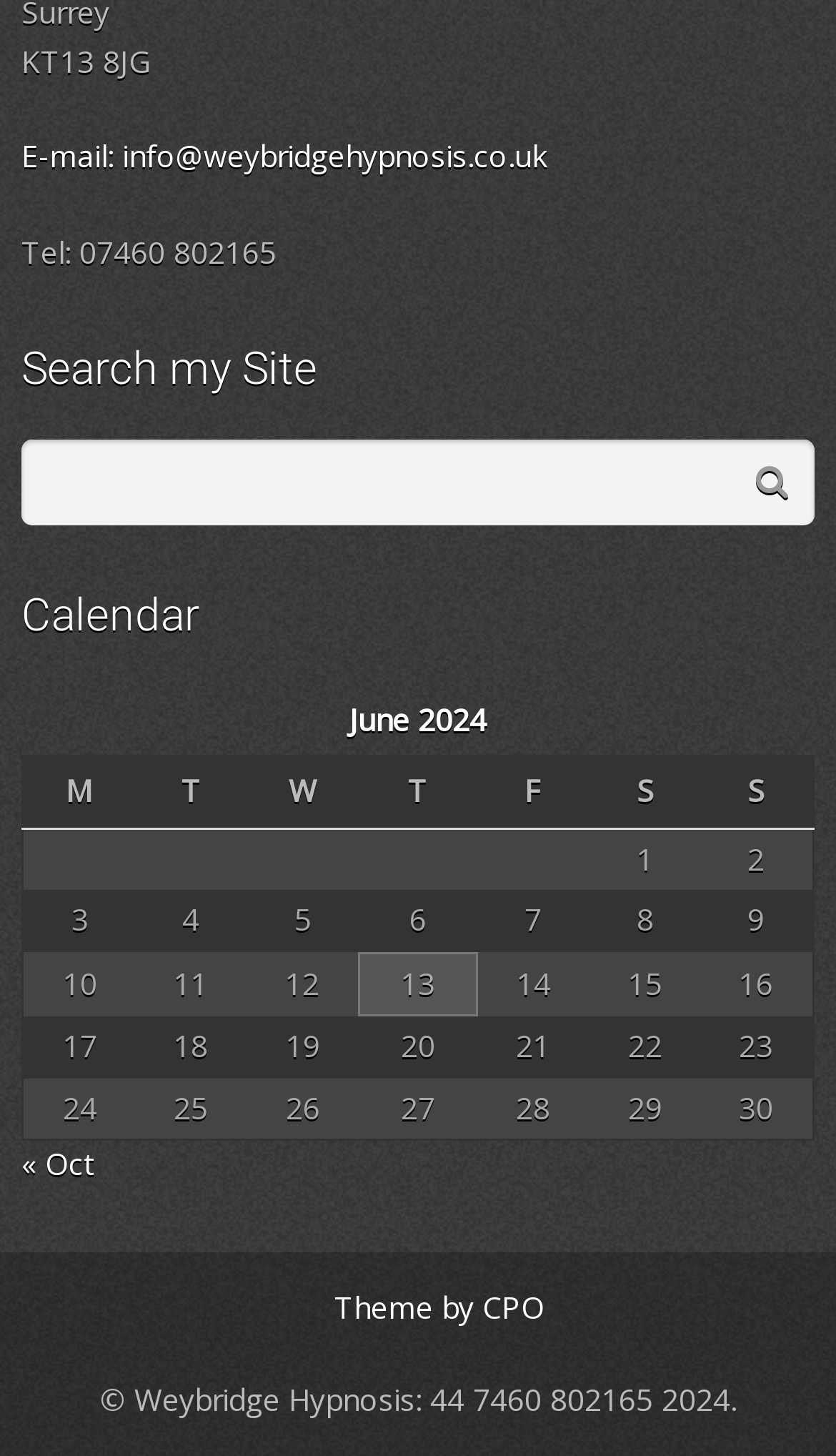Based on the image, provide a detailed response to the question:
What is the phone number of Weybridge Hypnosis?

The phone number of Weybridge Hypnosis is displayed at the top of the webpage, next to the label 'Tel:', as '07460 802165'.